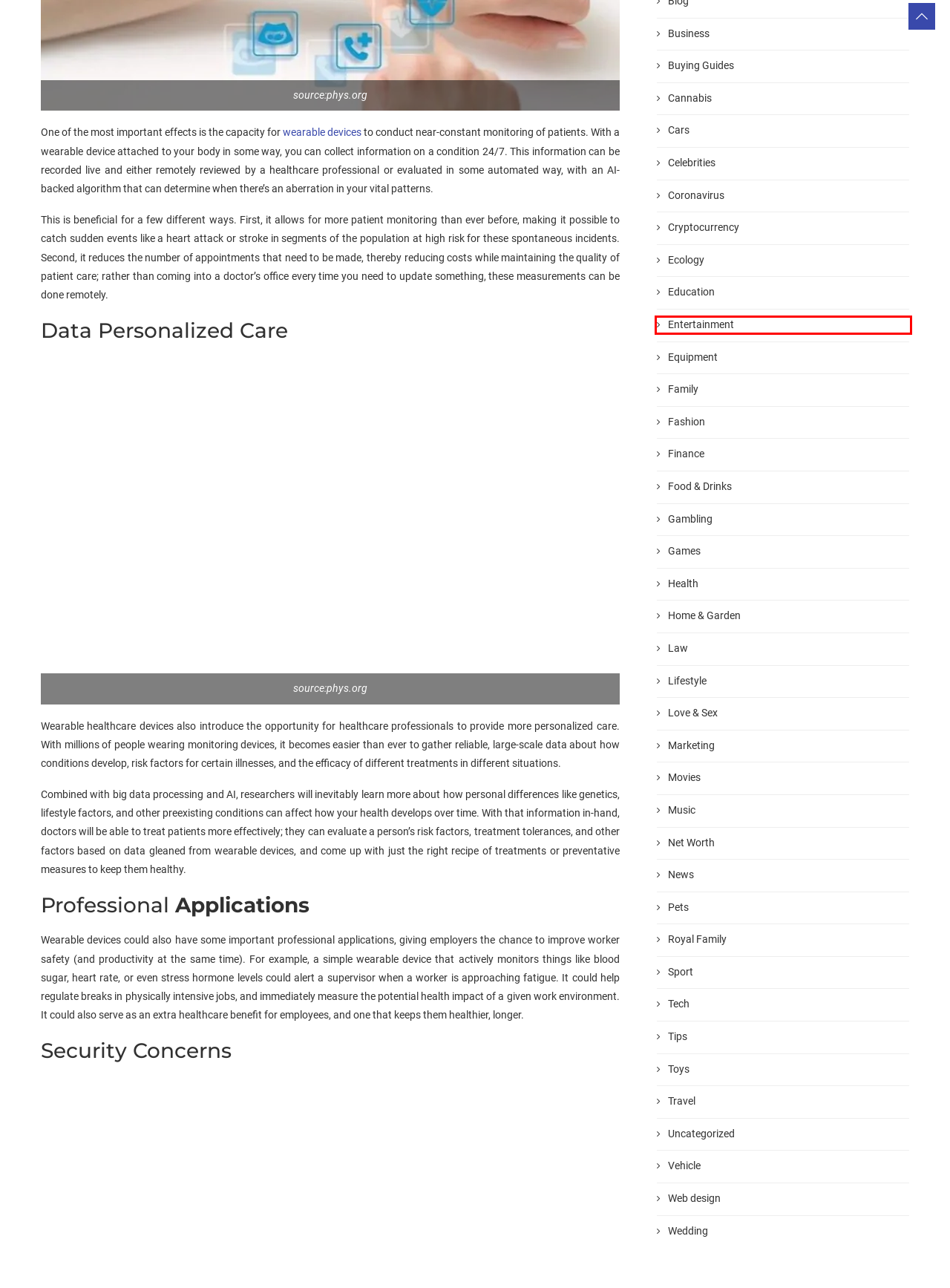Examine the screenshot of a webpage with a red rectangle bounding box. Select the most accurate webpage description that matches the new webpage after clicking the element within the bounding box. Here are the candidates:
A. Law Archives - DemotiX
B. Business Archives - DemotiX
C. Gambling Archives - DemotiX
D. Cannabis Archives - DemotiX
E. Toys Archives - DemotiX
F. Entertainment Archives - DemotiX
G. Love & Sex Archives - DemotiX
H. Equipment Archives - DemotiX

F